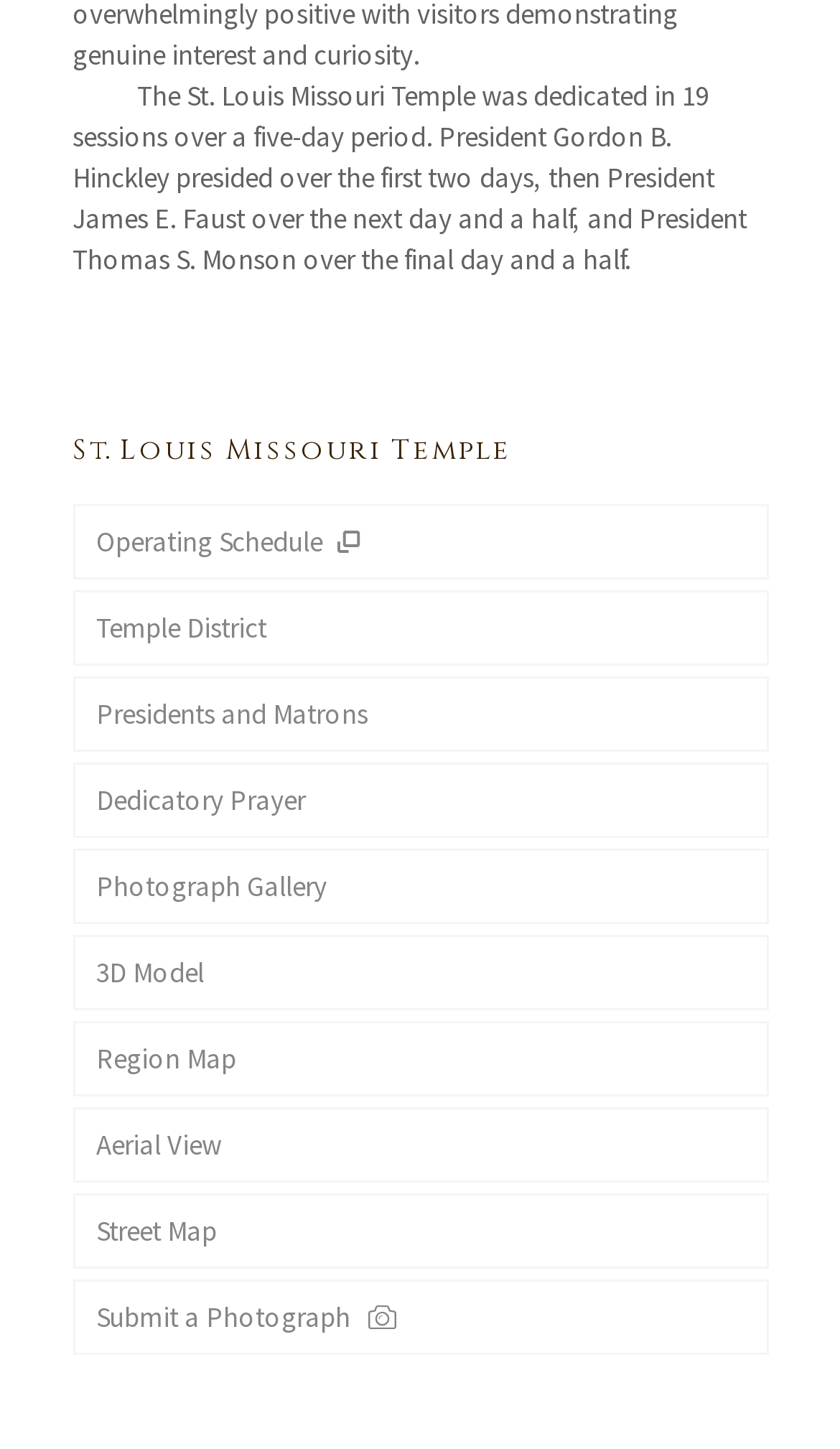Determine the bounding box coordinates of the clickable element necessary to fulfill the instruction: "View the 3D model". Provide the coordinates as four float numbers within the 0 to 1 range, i.e., [left, top, right, bottom].

[0.086, 0.646, 0.914, 0.698]